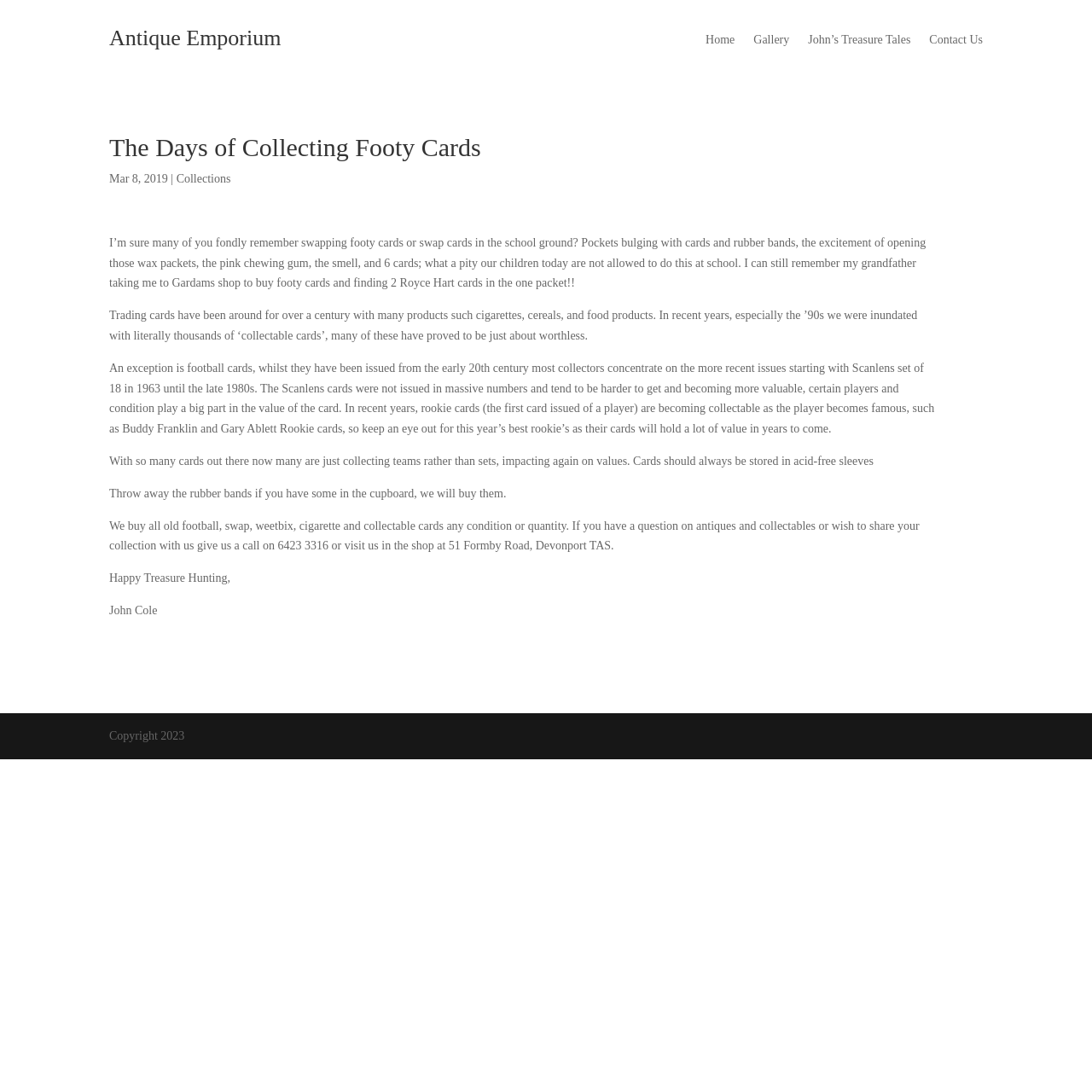What is the topic of the article? Refer to the image and provide a one-word or short phrase answer.

Collecting footy cards